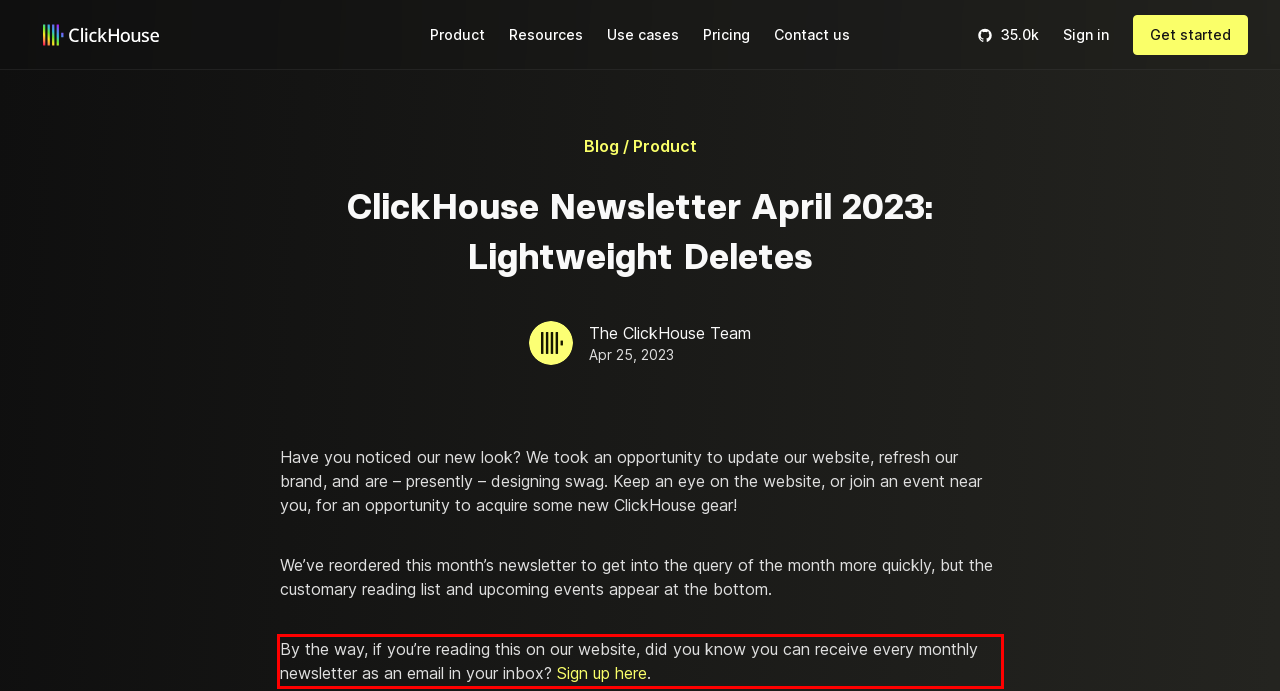You are presented with a screenshot containing a red rectangle. Extract the text found inside this red bounding box.

By the way, if you’re reading this on our website, did you know you can receive every monthly newsletter as an email in your inbox? Sign up here.